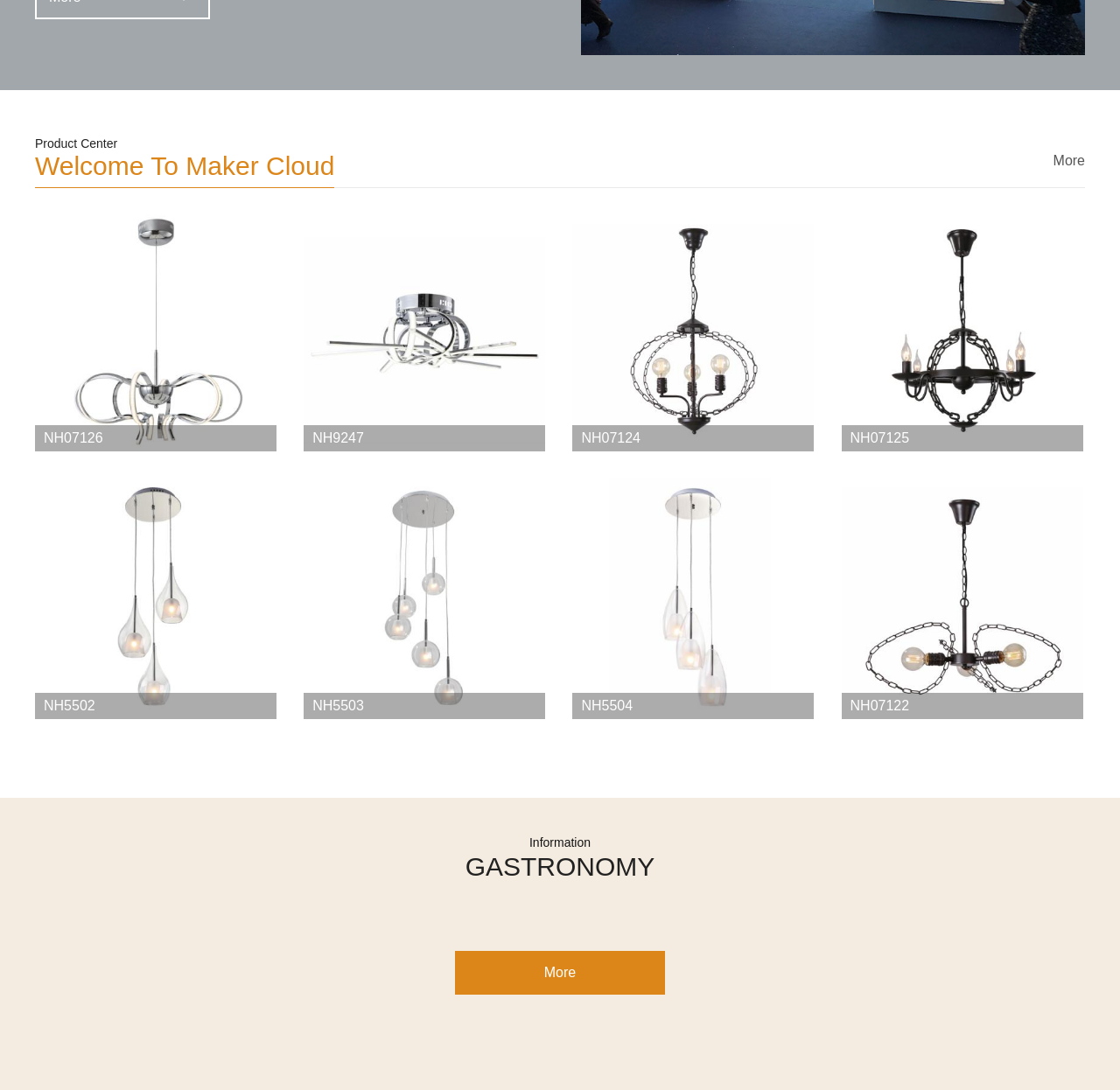Identify the bounding box coordinates of the element to click to follow this instruction: 'Click on 'More' at the bottom'. Ensure the coordinates are four float values between 0 and 1, provided as [left, top, right, bottom].

[0.406, 0.872, 0.594, 0.913]